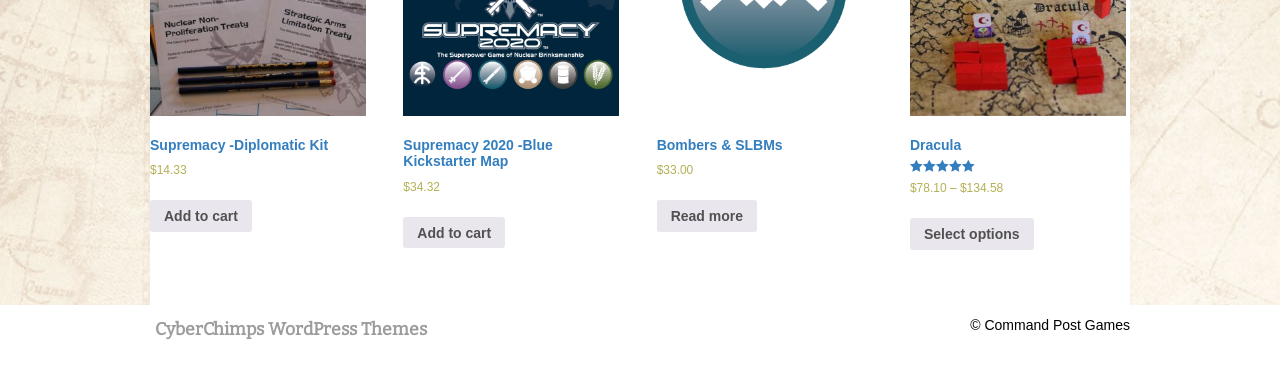What is the name of the first product?
Analyze the screenshot and provide a detailed answer to the question.

The first product is identified by its heading element, which contains the text 'Supremacy -Diplomatic Kit'.